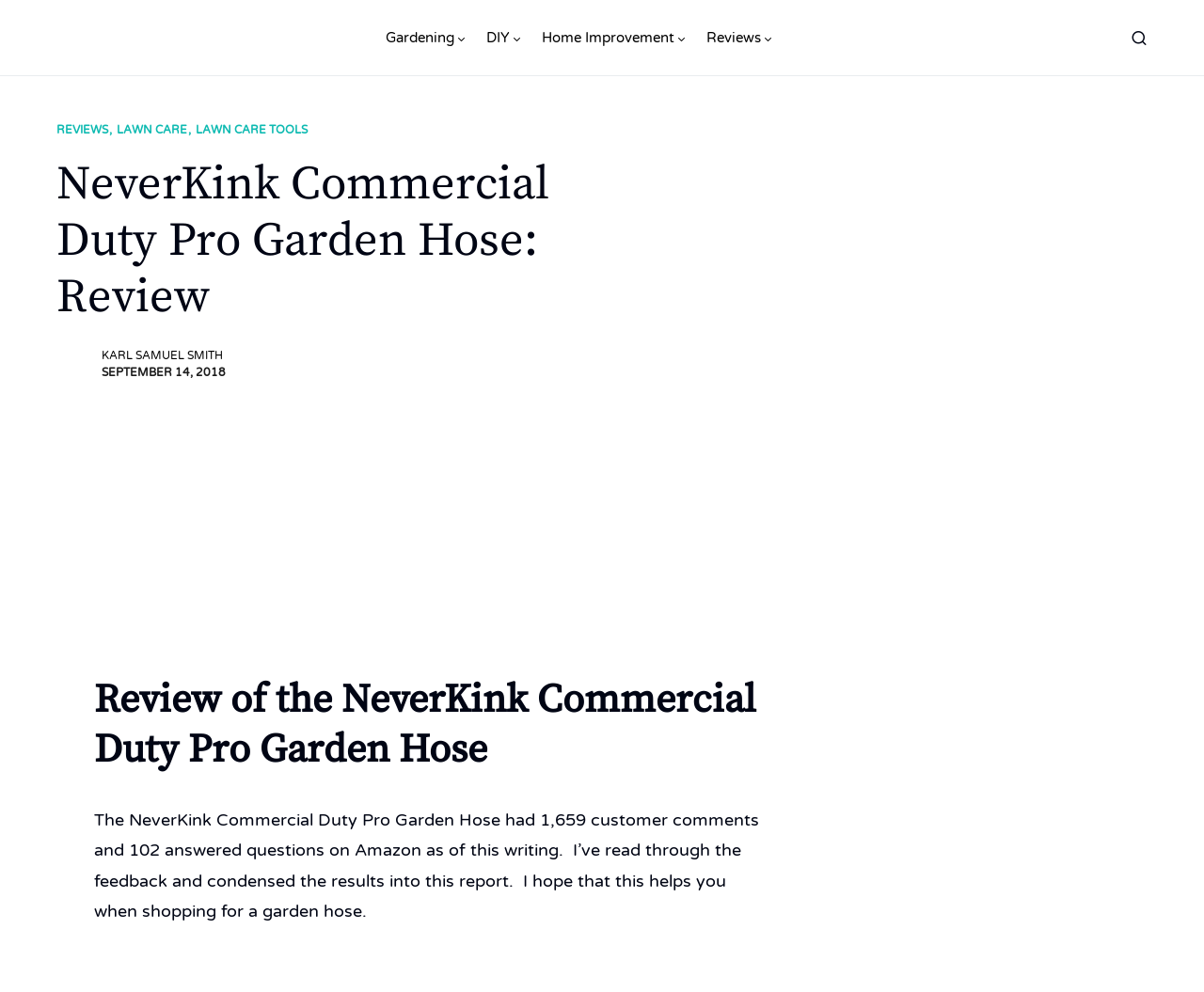Identify the bounding box coordinates of the section to be clicked to complete the task described by the following instruction: "Click the 'NeverKink Commercial Duty Pro Garden Hose' image". The coordinates should be four float numbers between 0 and 1, formatted as [left, top, right, bottom].

[0.523, 0.122, 0.953, 0.644]